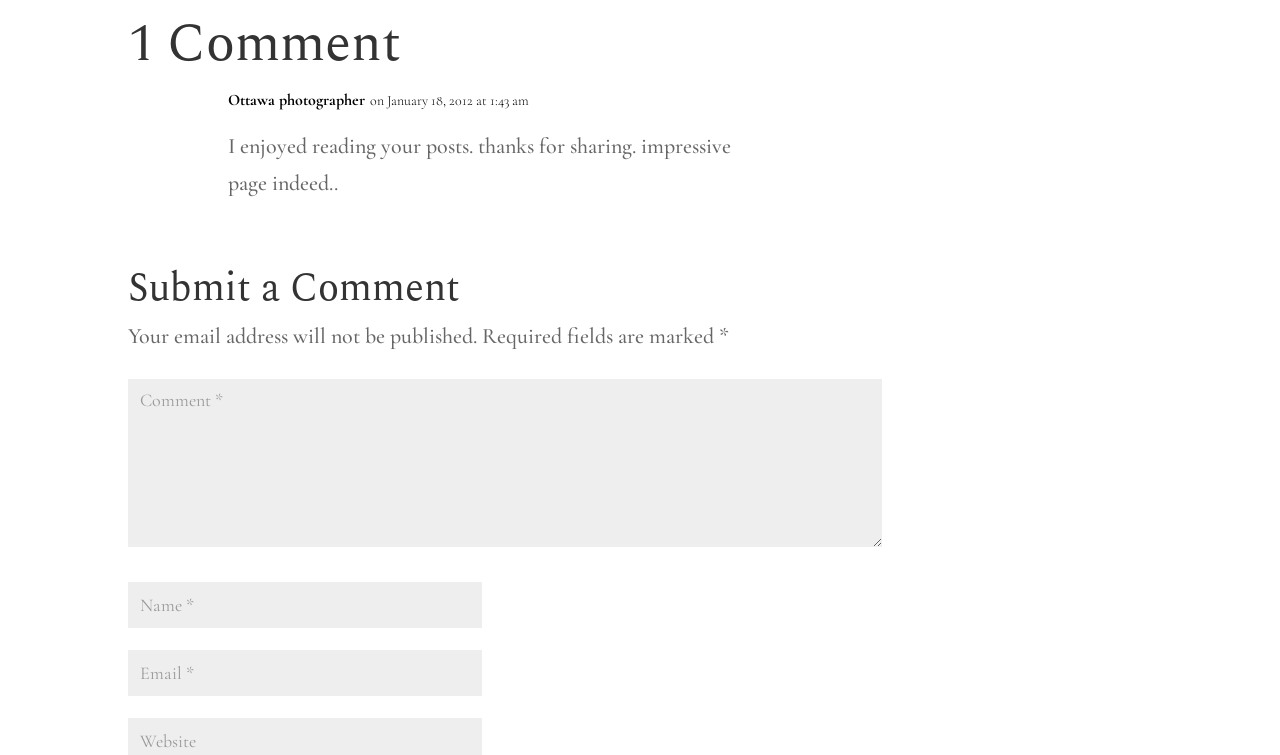Utilize the details in the image to thoroughly answer the following question: What is required to submit a comment?

The webpage has three textboxes to submit a comment, and two of them are marked as required, which are 'Name' and 'Email', indicating that these two fields are necessary to submit a comment.